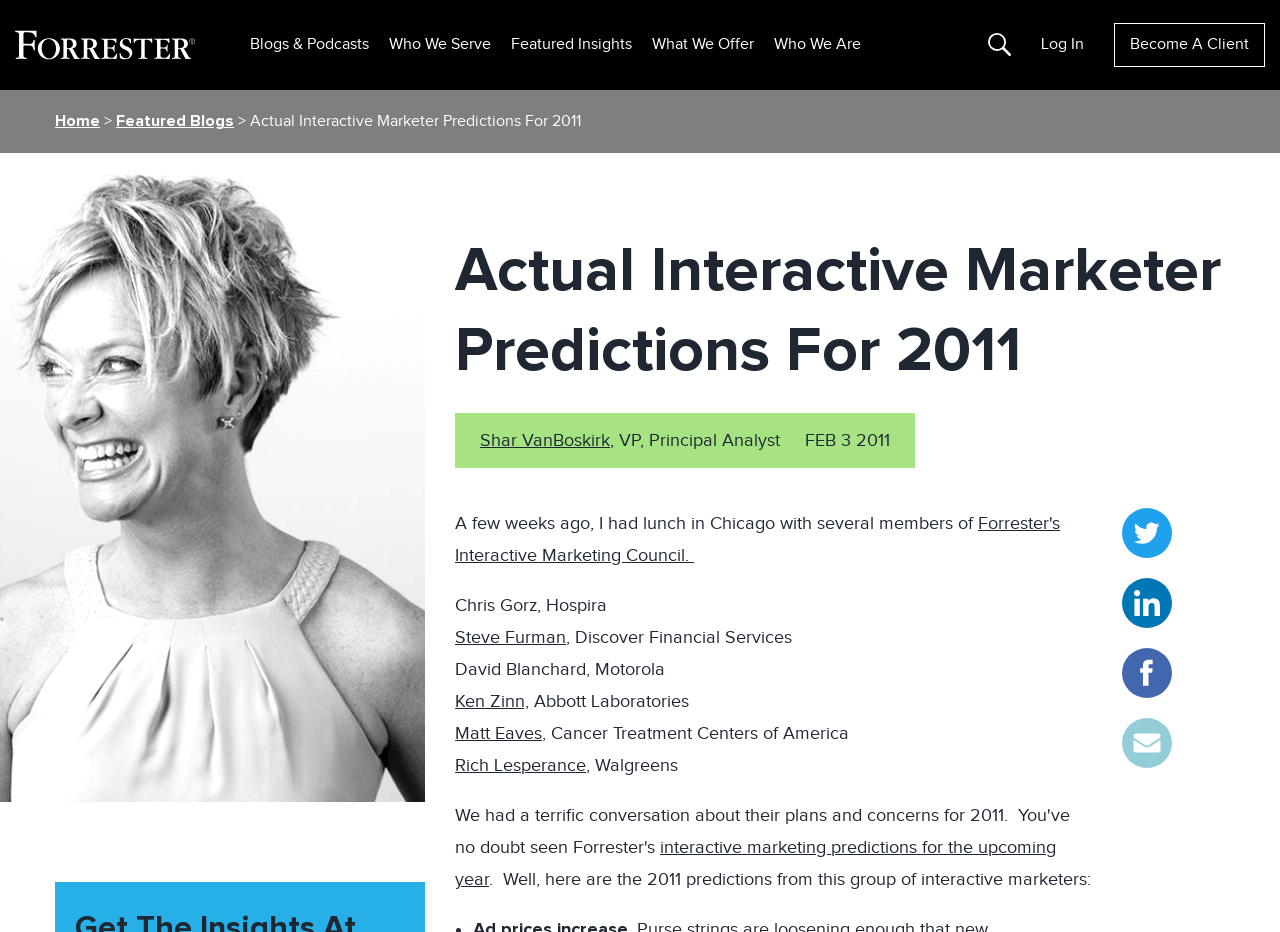Please answer the following question using a single word or phrase: 
How many people are mentioned in the article?

8